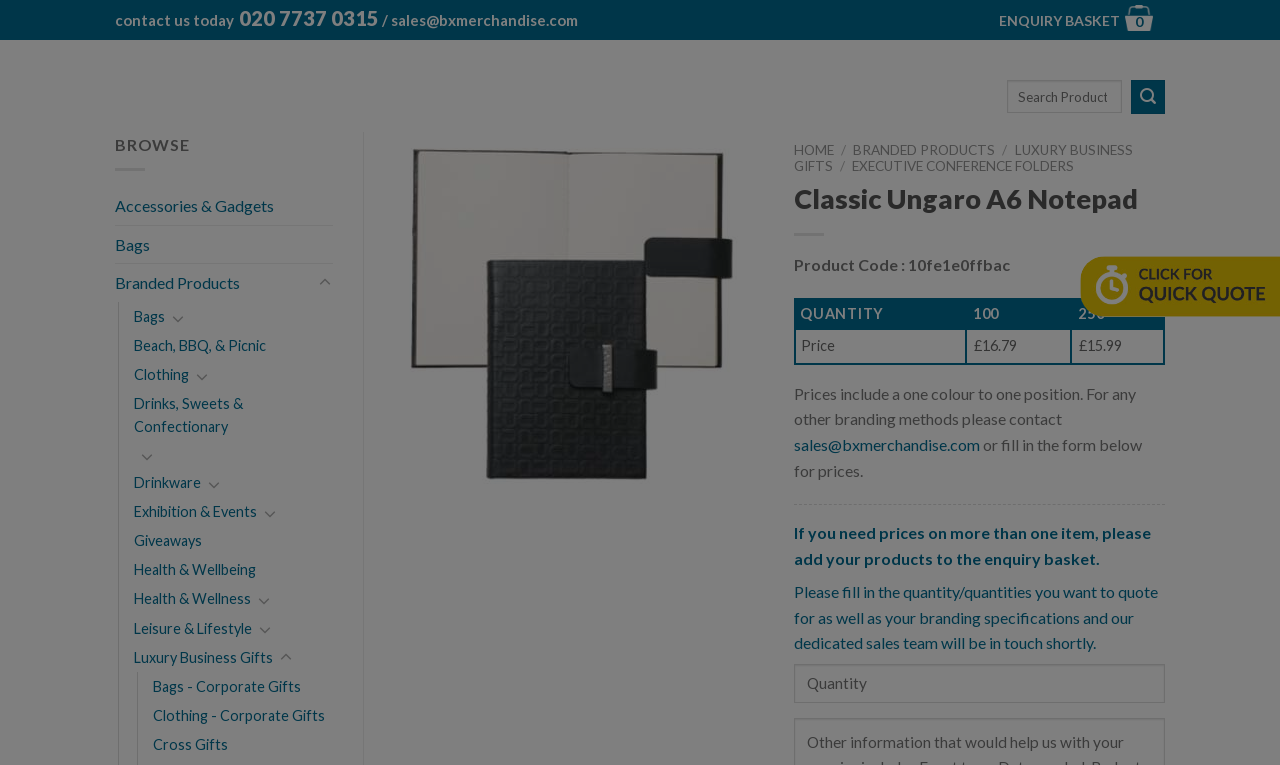Identify the webpage's primary heading and generate its text.

Classic Ungaro A6 Notepad